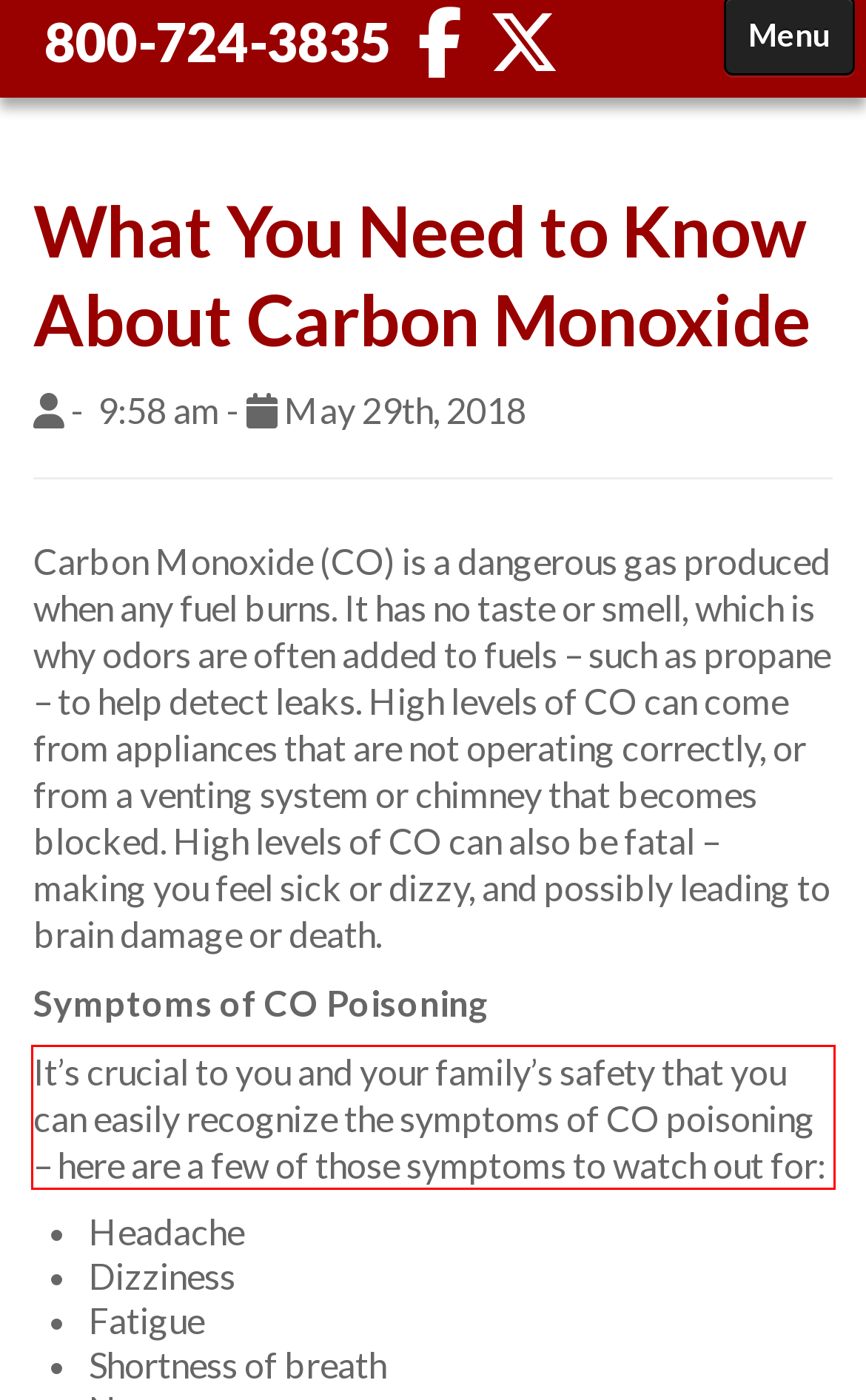Given a webpage screenshot with a red bounding box, perform OCR to read and deliver the text enclosed by the red bounding box.

It’s crucial to you and your family’s safety that you can easily recognize the symptoms of CO poisoning – here are a few of those symptoms to watch out for: